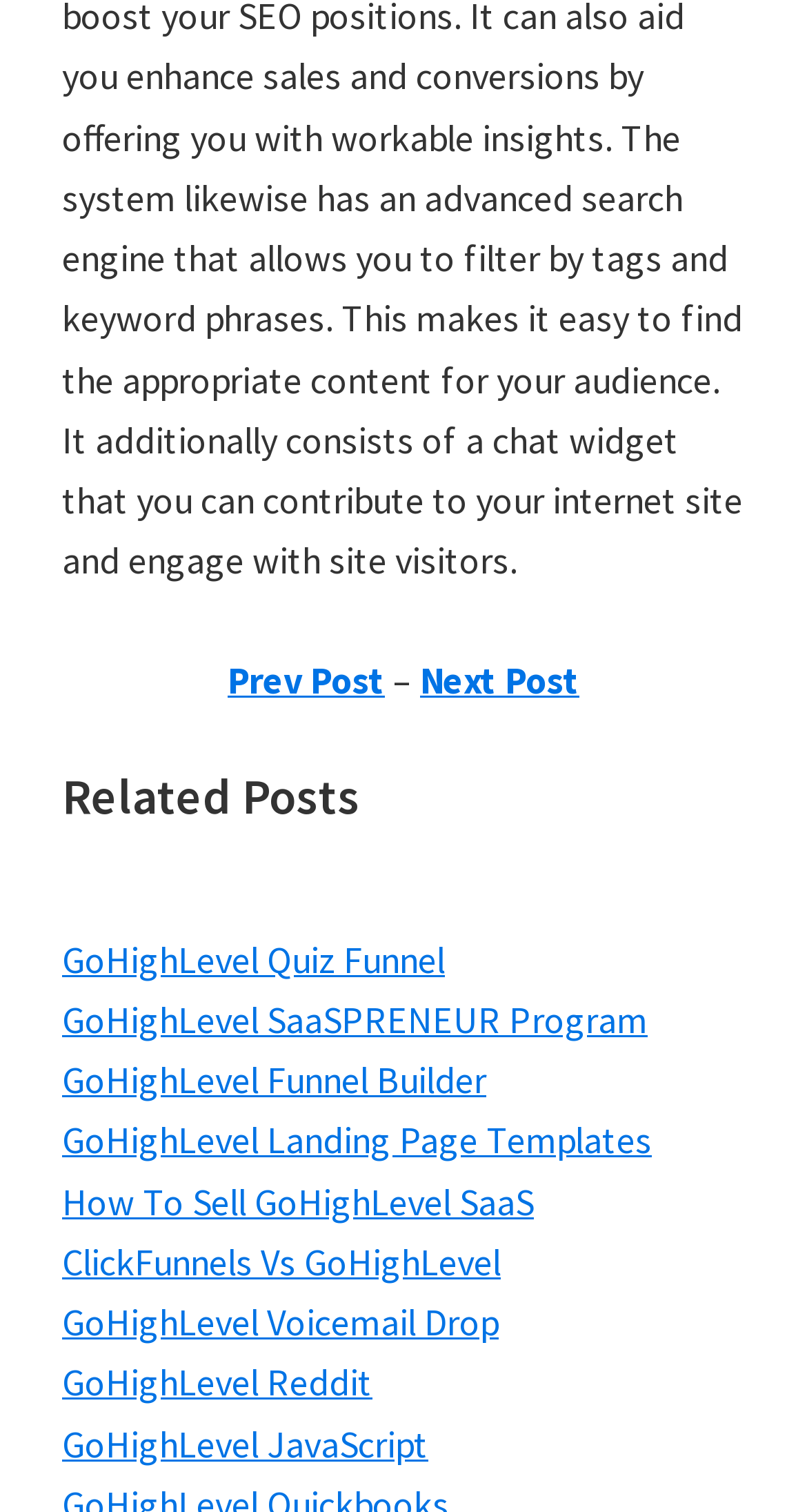Please answer the following question using a single word or phrase: 
Is there a 'Prev Post' link?

Yes